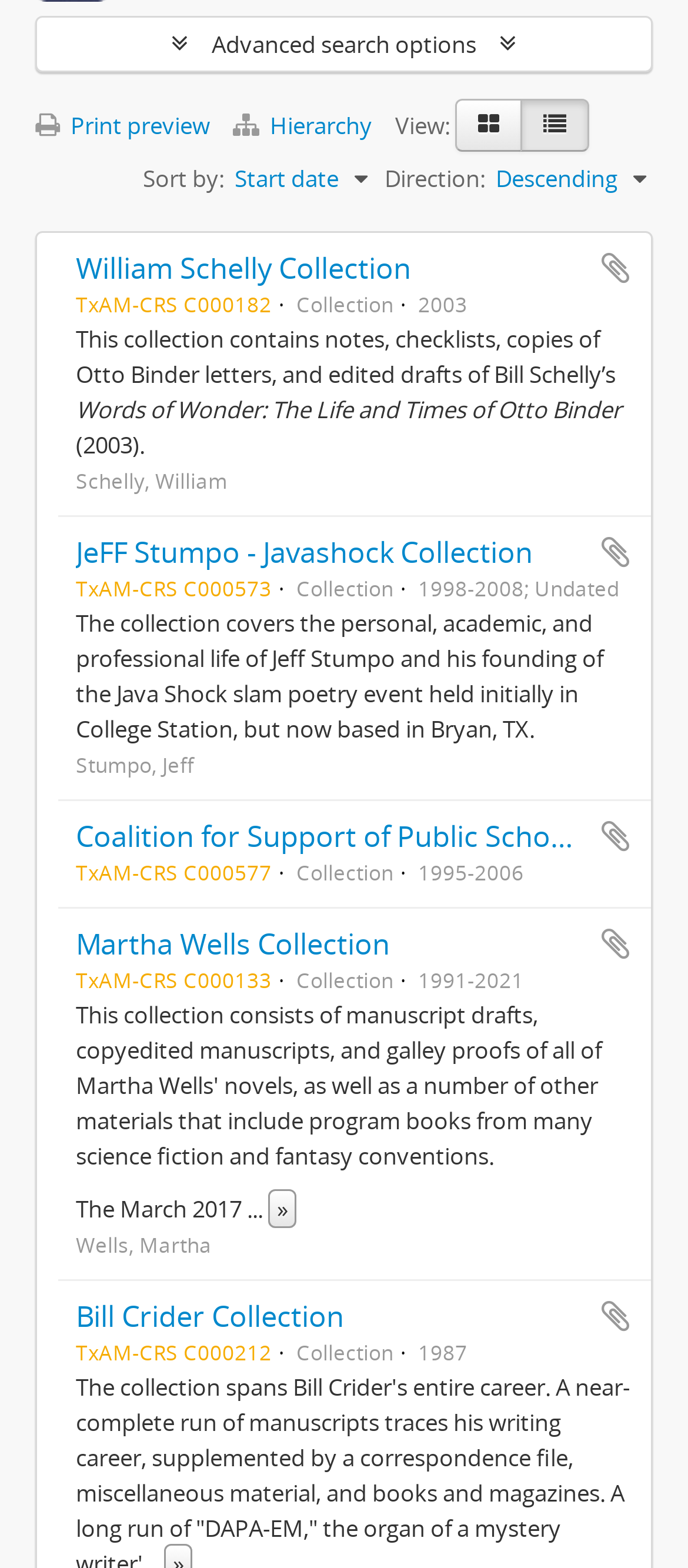Determine the bounding box for the described UI element: "JeFF Stumpo - Javashock Collection".

[0.11, 0.34, 0.774, 0.365]